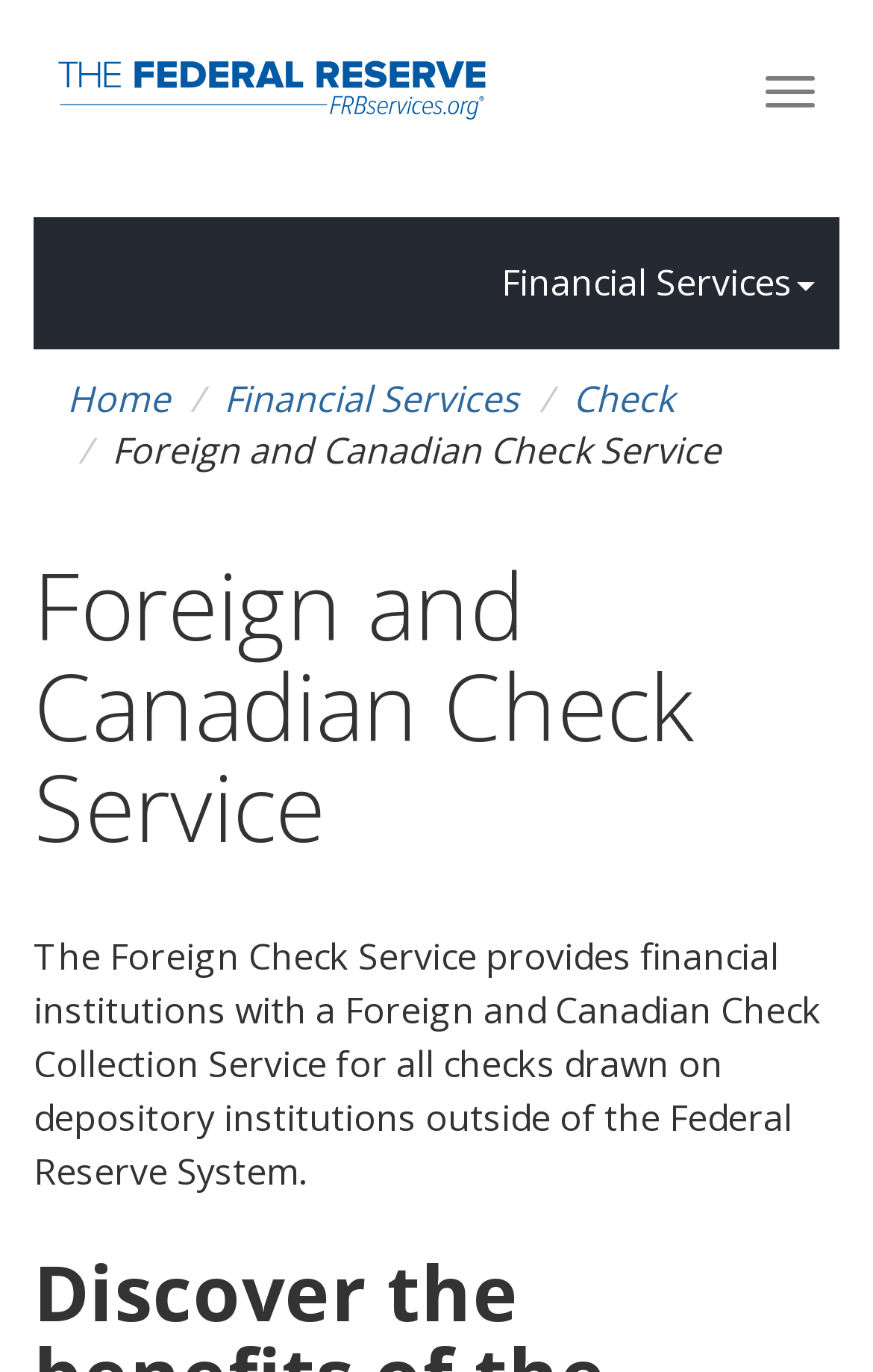Provide a one-word or brief phrase answer to the question:
What is the logo at the top of the webpage?

The Federal Reserve